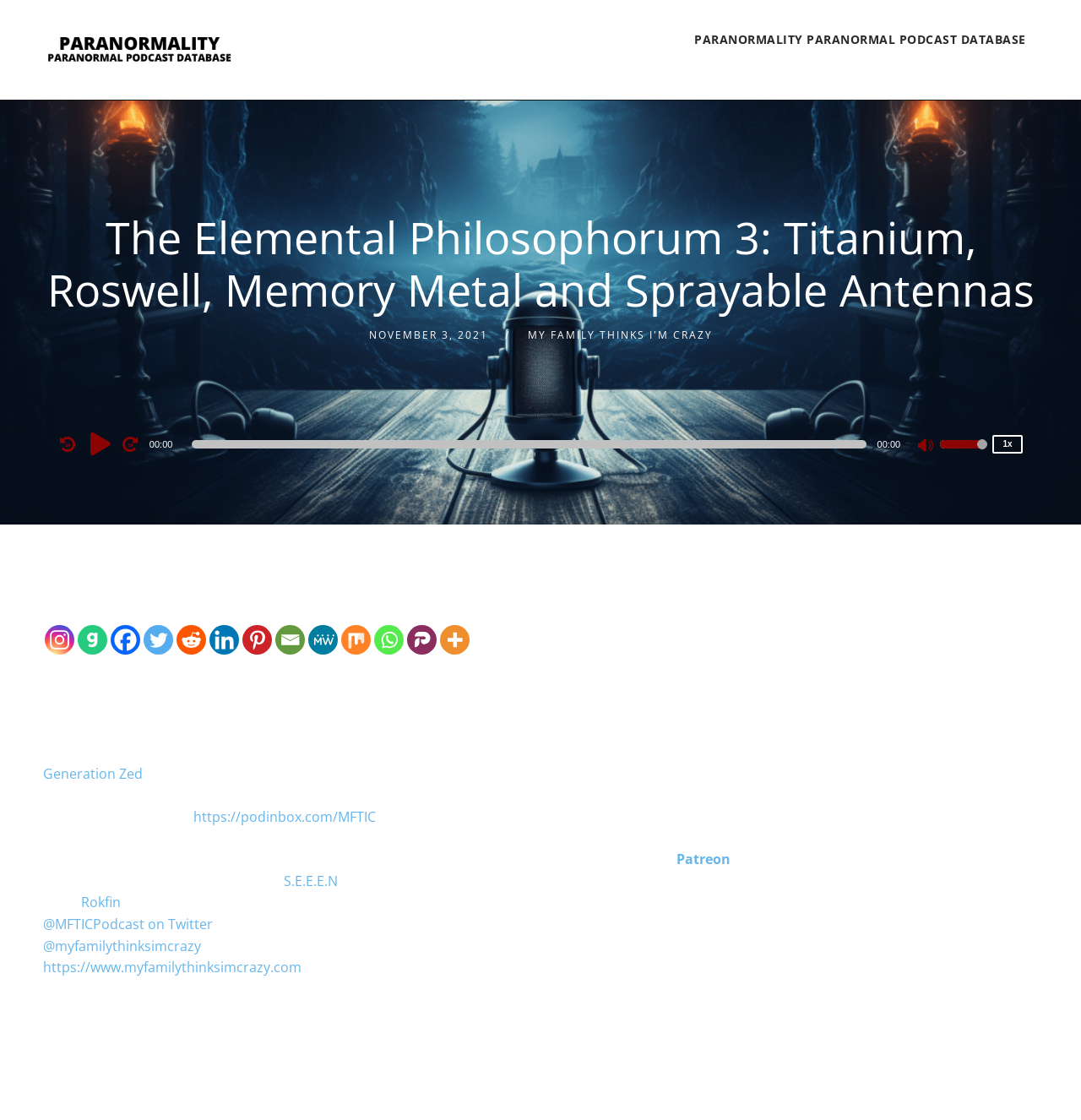Locate the coordinates of the bounding box for the clickable region that fulfills this instruction: "Follow on Instagram".

[0.042, 0.558, 0.069, 0.584]